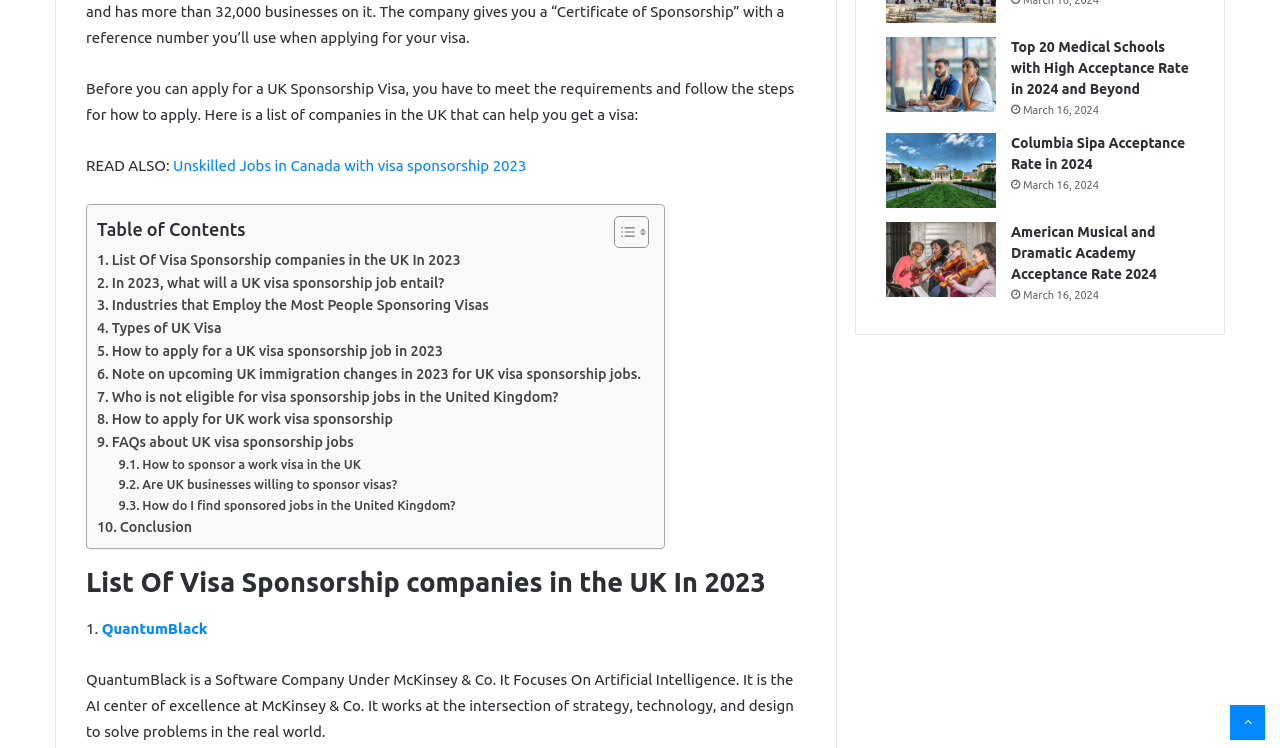Identify the bounding box coordinates of the HTML element based on this description: "Back to top button".

[0.961, 0.943, 0.988, 0.989]